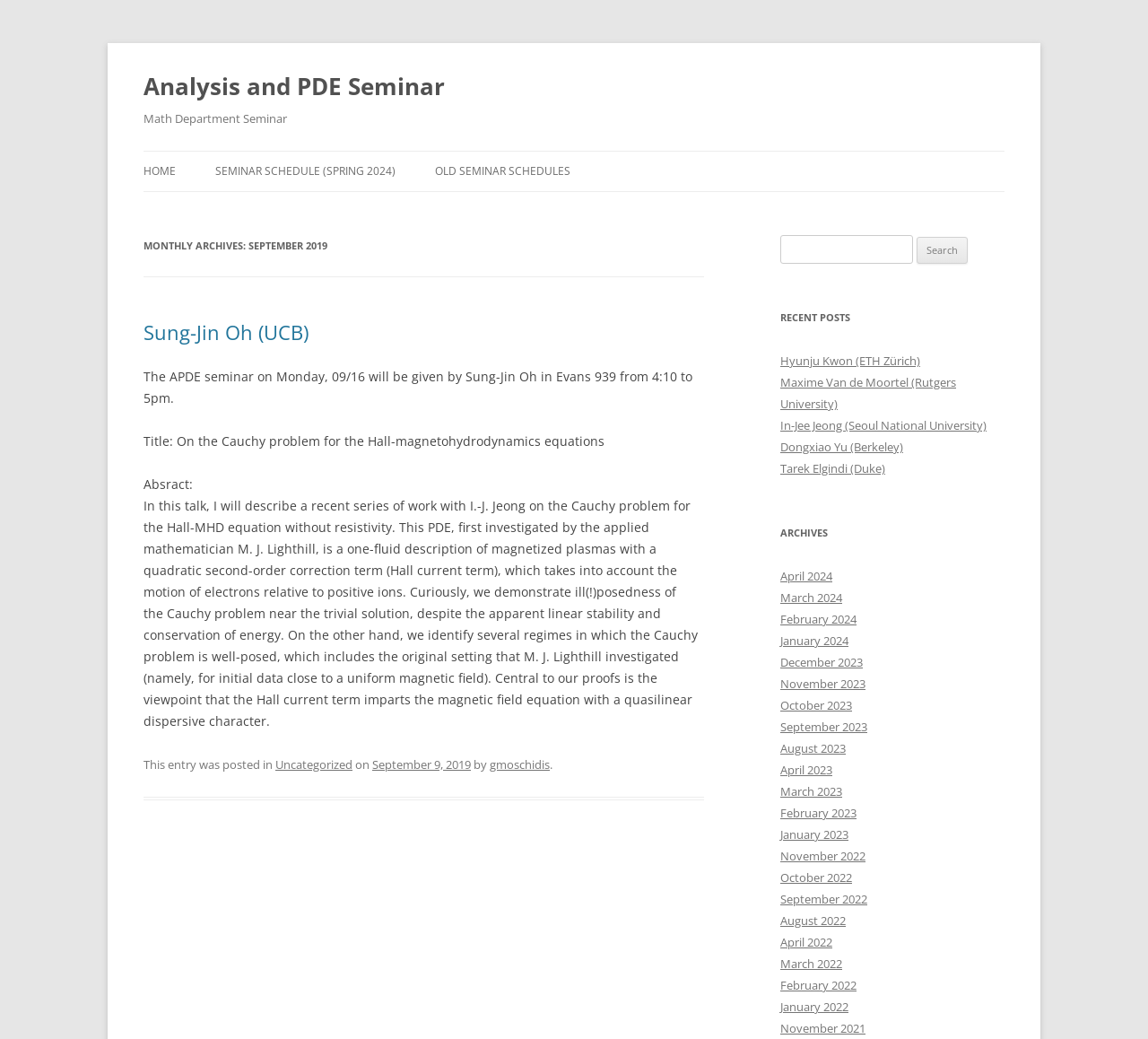Find the bounding box coordinates of the element to click in order to complete this instruction: "Click on the 'Uncategorized' category". The bounding box coordinates must be four float numbers between 0 and 1, denoted as [left, top, right, bottom].

[0.24, 0.728, 0.307, 0.743]